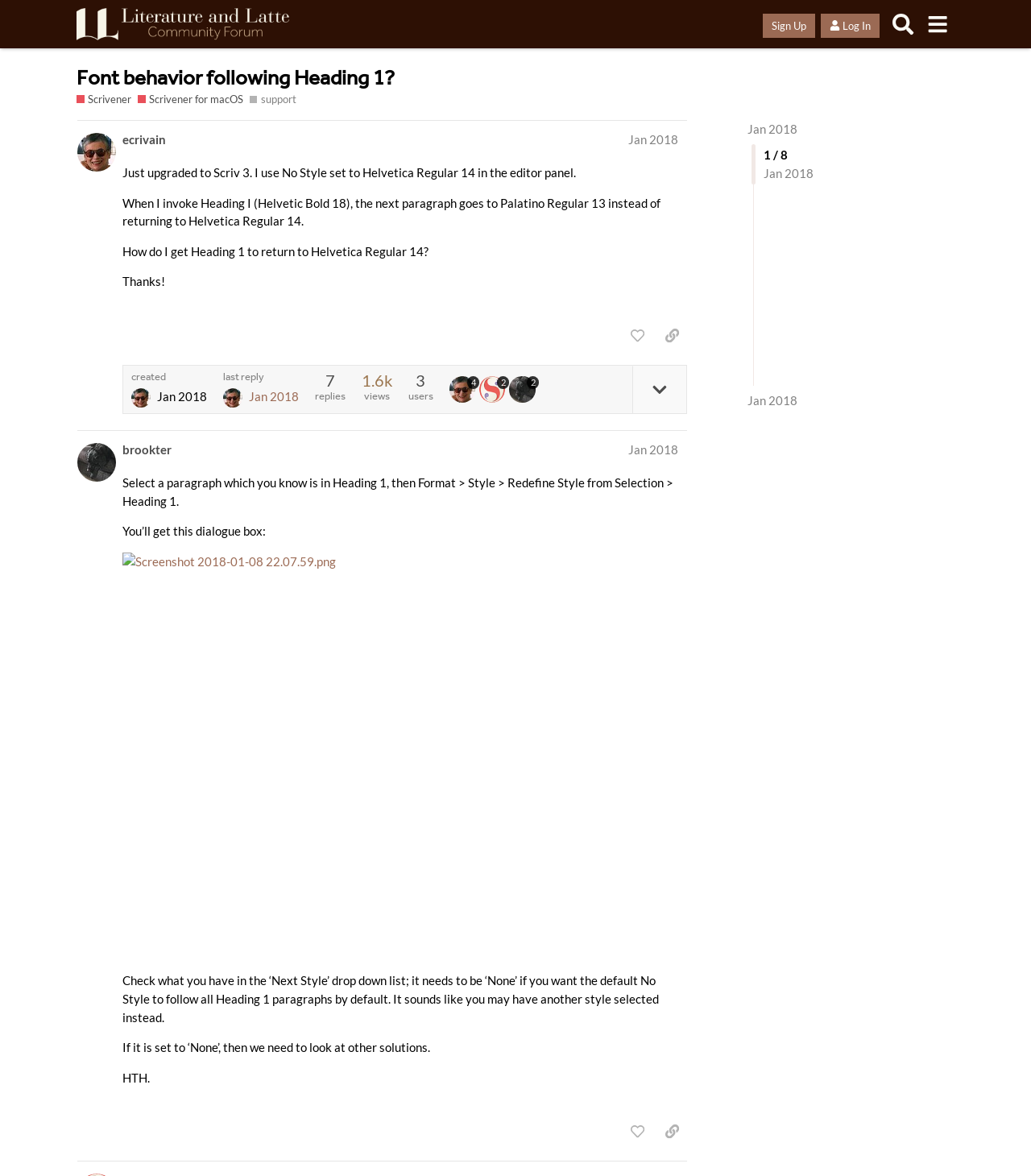Pinpoint the bounding box coordinates of the clickable area necessary to execute the following instruction: "Sign Up". The coordinates should be given as four float numbers between 0 and 1, namely [left, top, right, bottom].

[0.74, 0.011, 0.791, 0.032]